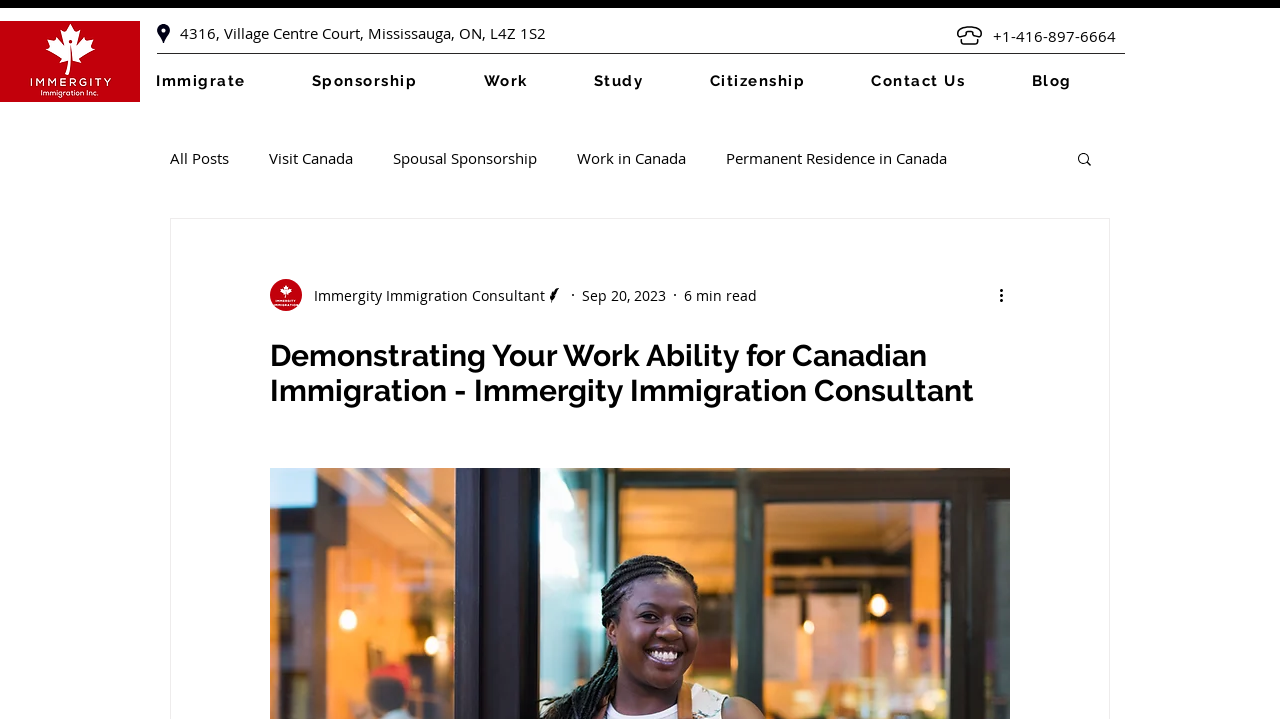Please provide a brief answer to the question using only one word or phrase: 
How many links are there in the 'blog' navigation menu?

6